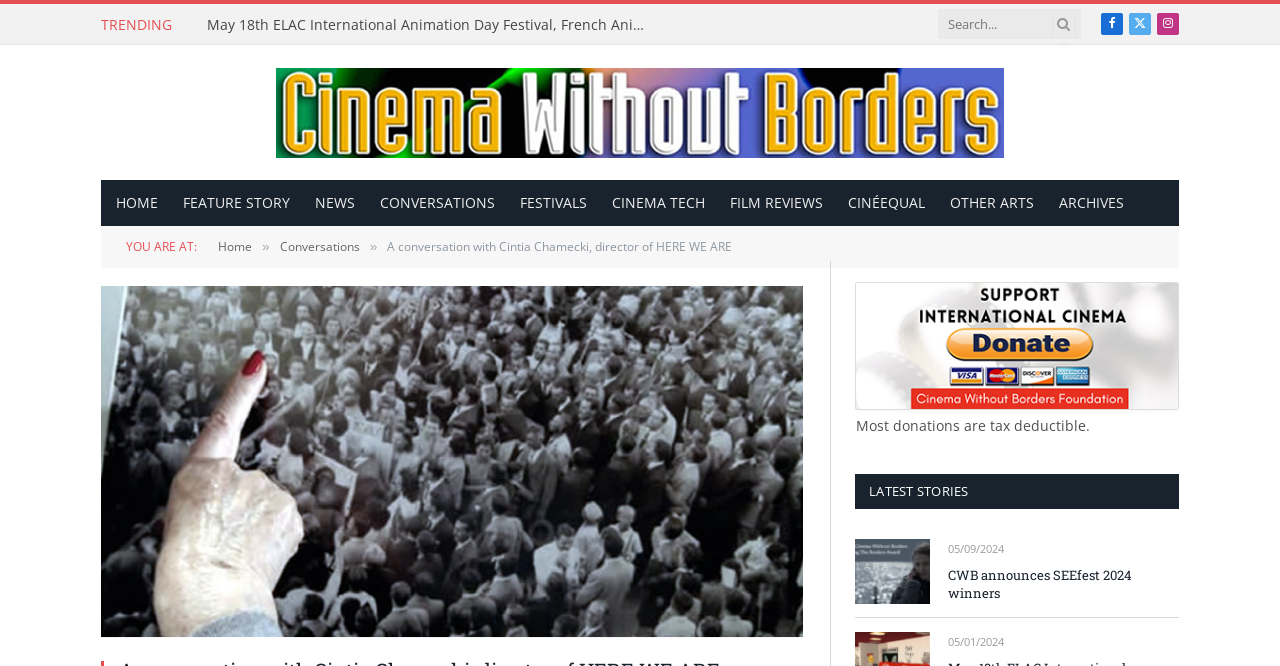What is the name of the cinema website?
Provide a fully detailed and comprehensive answer to the question.

I found the answer by looking at the link element with the text 'Cinema Without Borders' which is located at the top of the webpage, indicating that it is the name of the website.